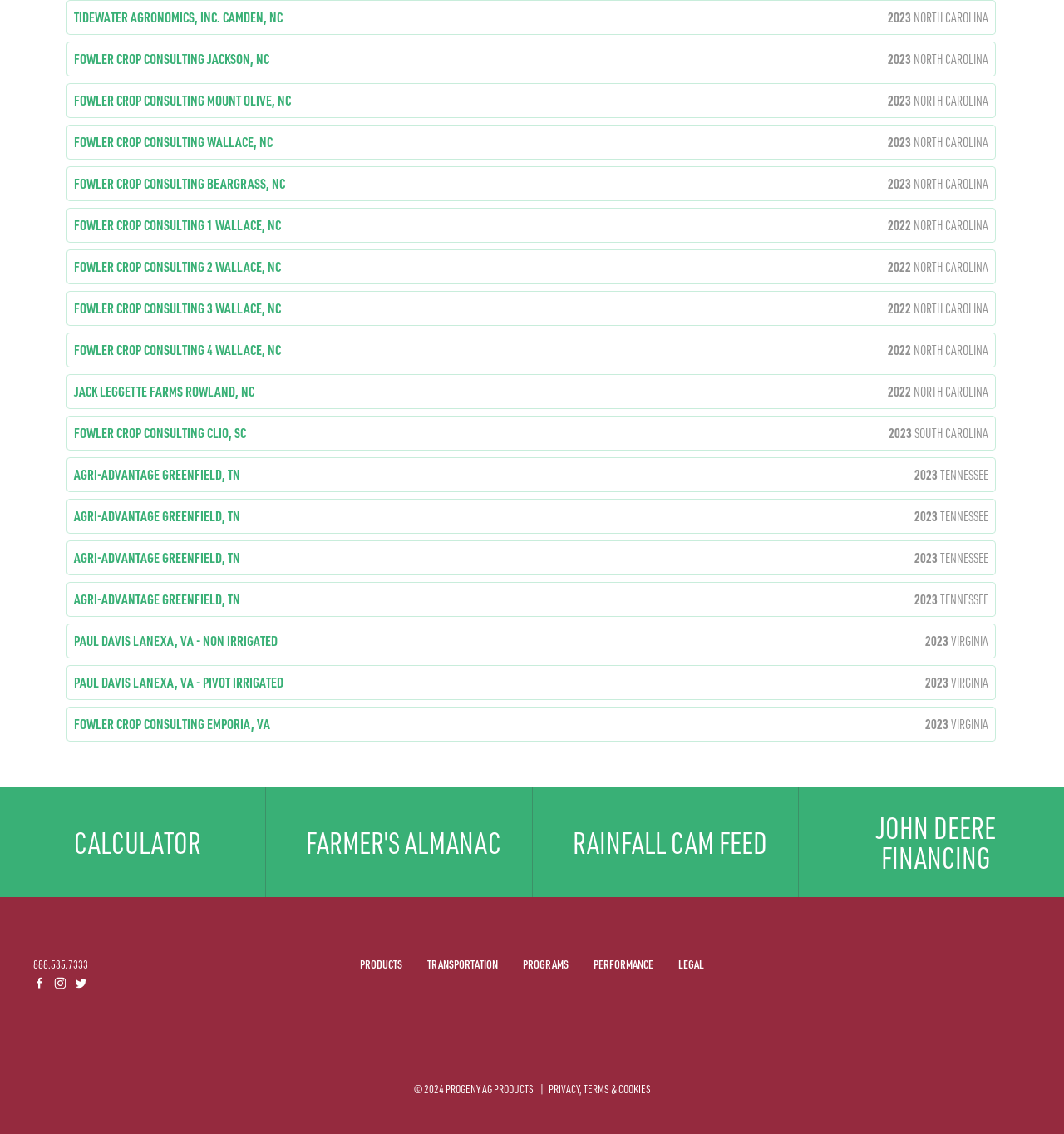Please find the bounding box coordinates (top-left x, top-left y, bottom-right x, bottom-right y) in the screenshot for the UI element described as follows: Matchmaker

None